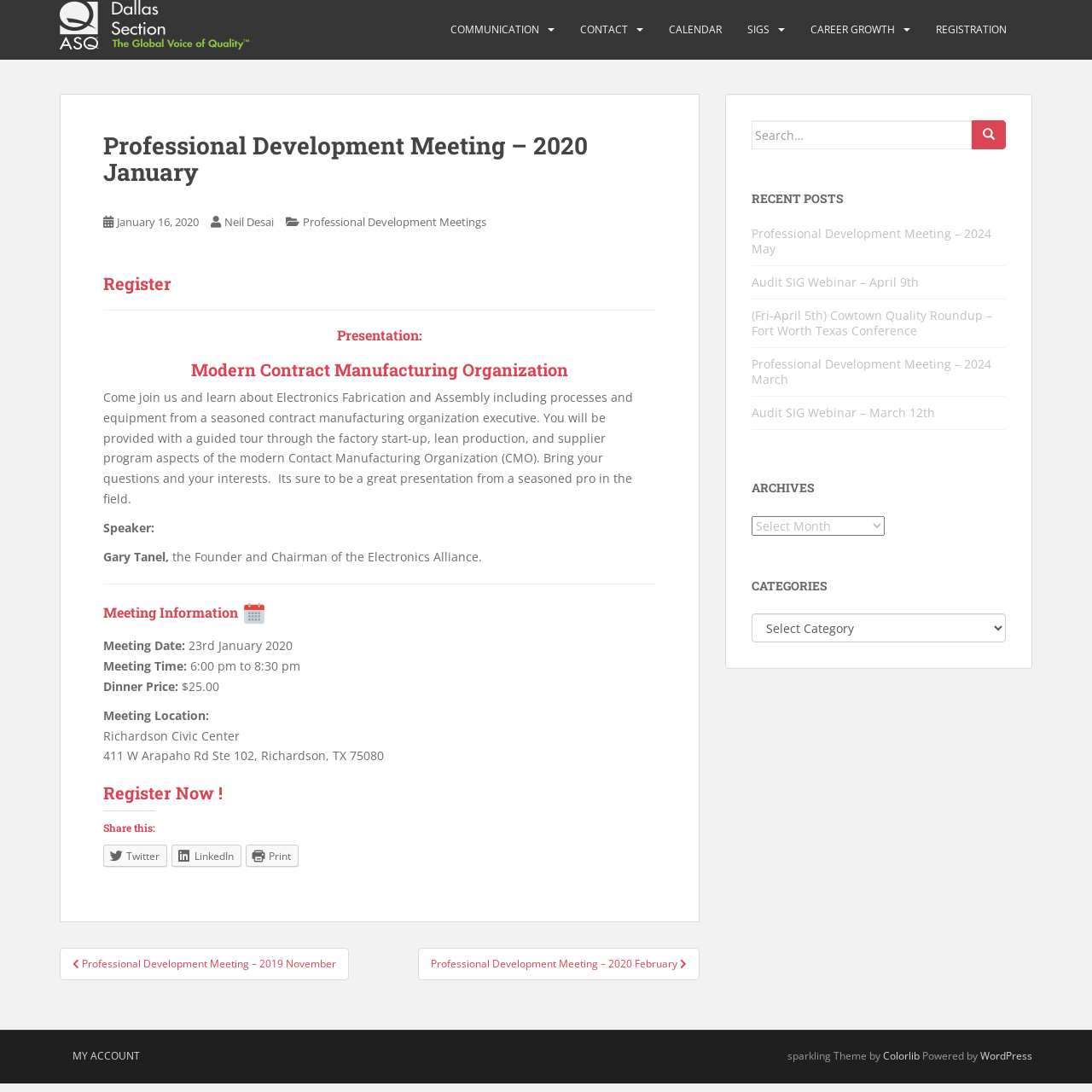What is the price of dinner for the meeting?
Provide a short answer using one word or a brief phrase based on the image.

$25.00